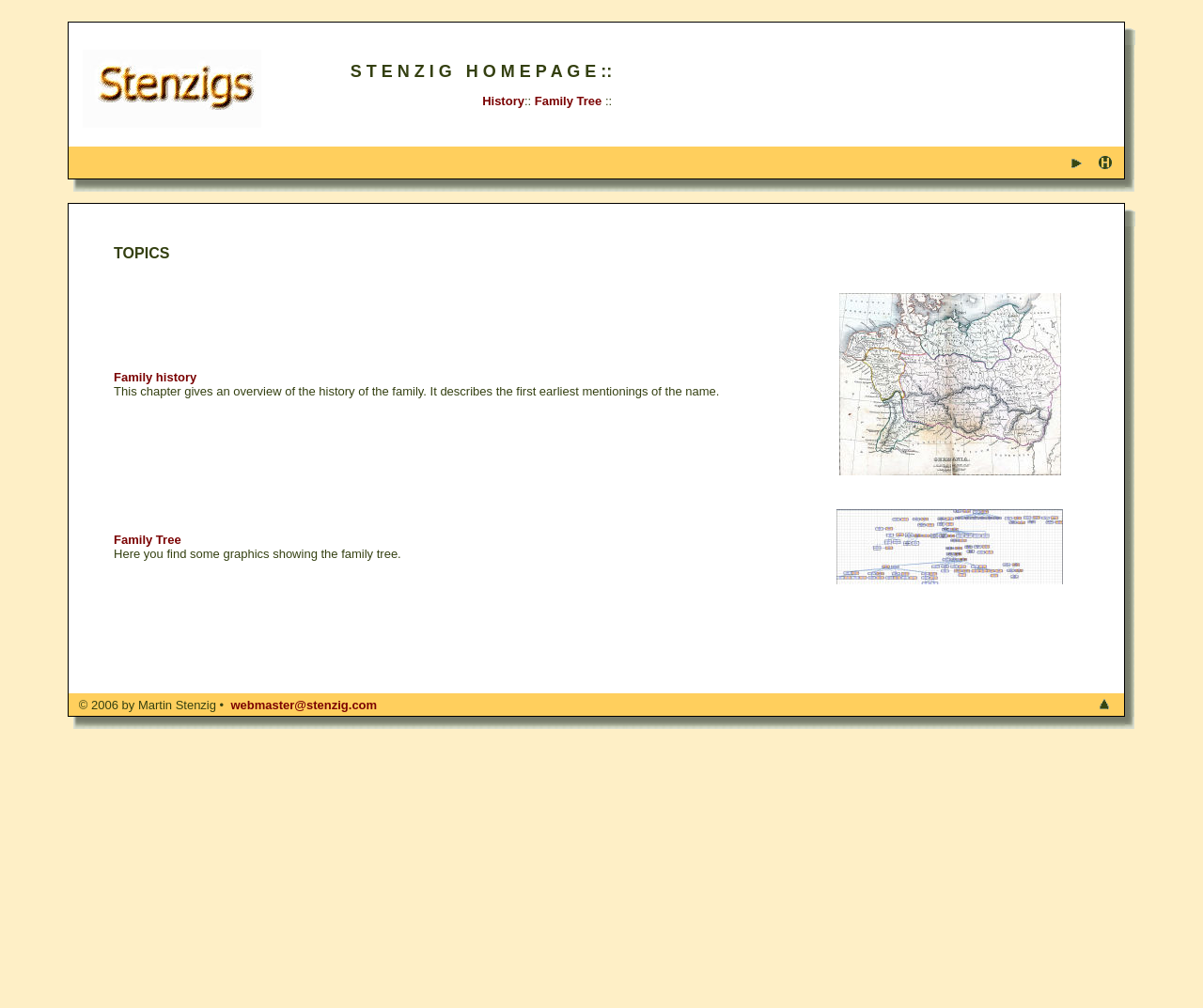What is the first topic mentioned in the family history?
Refer to the image and offer an in-depth and detailed answer to the question.

By analyzing the webpage content, I found that the first topic mentioned in the family history is 'Ancient Germany', which is likely related to the earliest mentionings of the Stenzig family name.